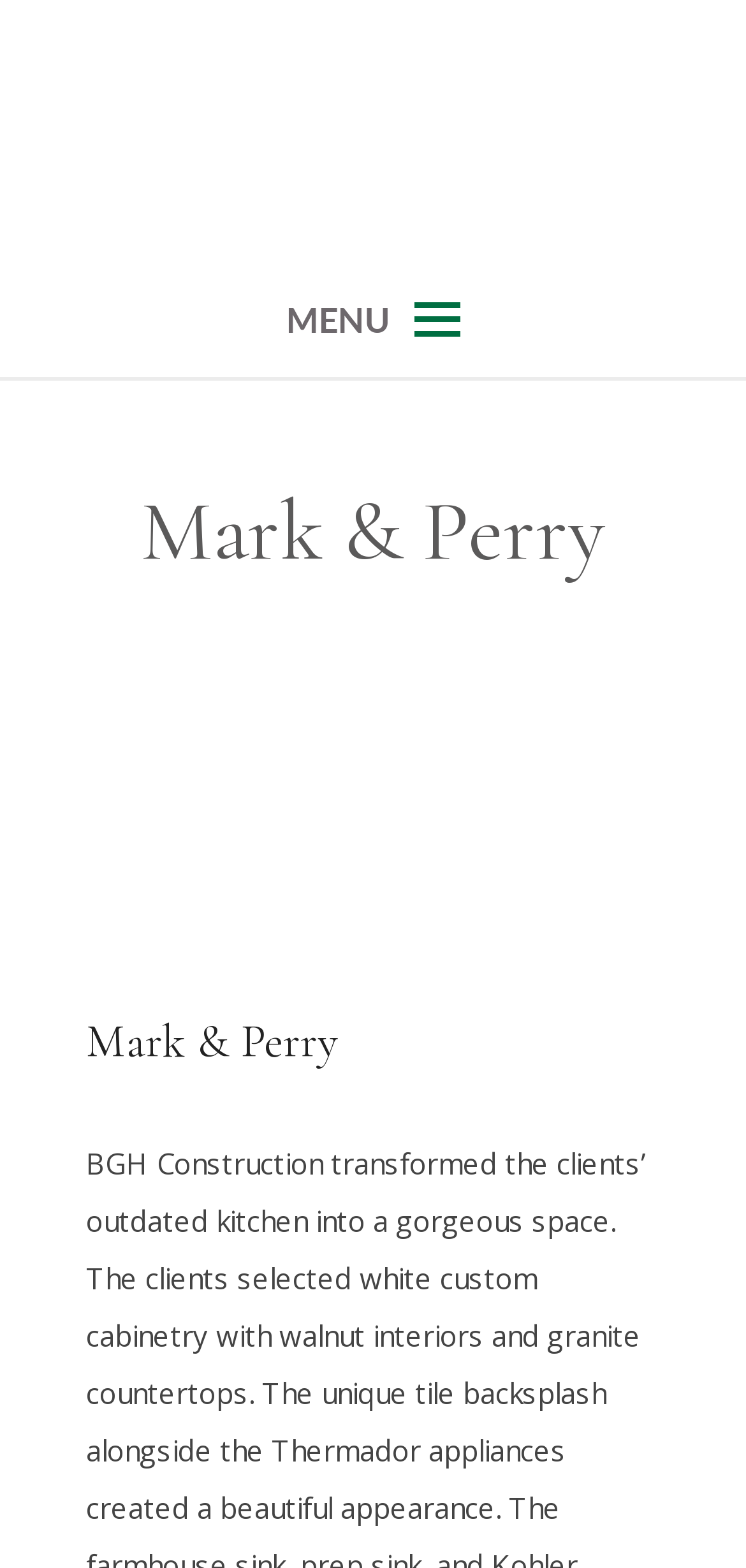Given the description Menu, predict the bounding box coordinates of the UI element. Ensure the coordinates are in the format (top-left x, top-left y, bottom-right x, bottom-right y) and all values are between 0 and 1.

[0.0, 0.164, 1.0, 0.24]